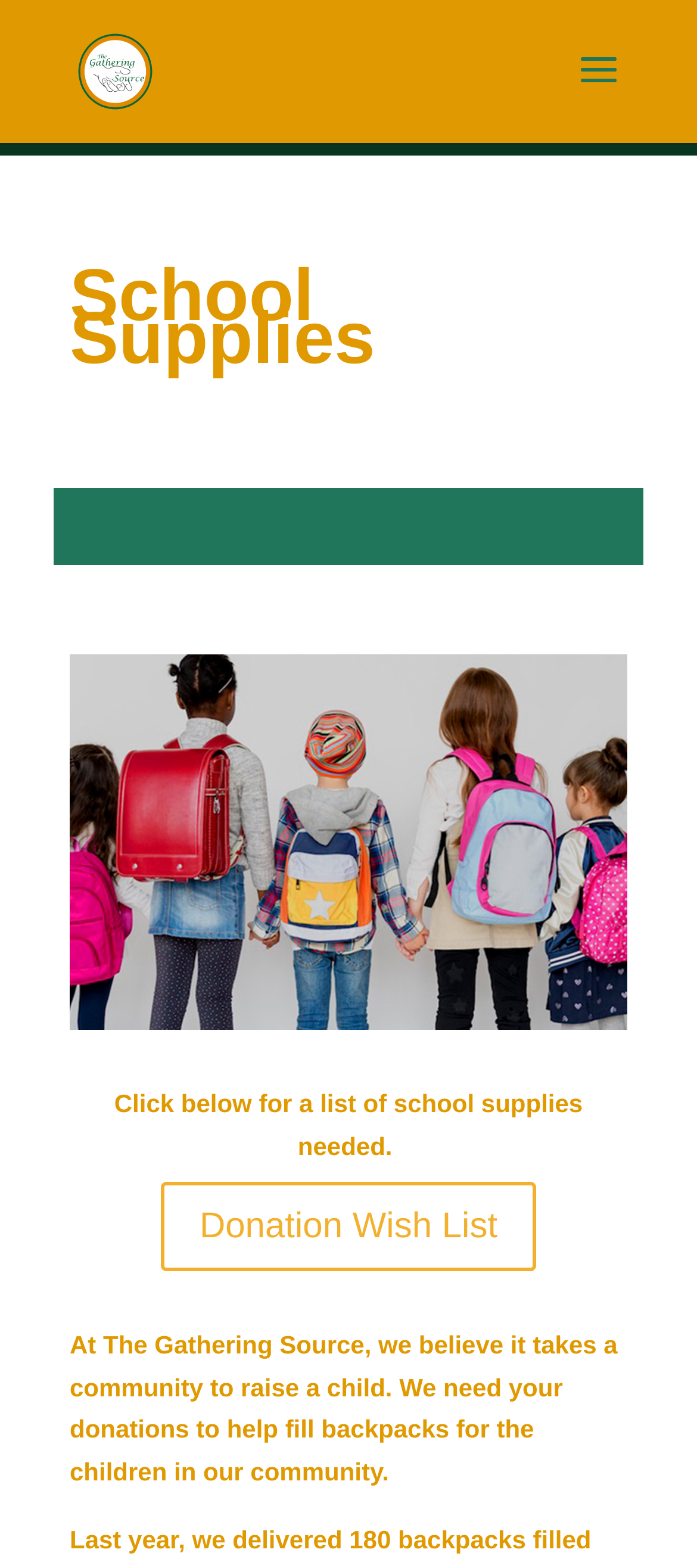What is the image below the title? Based on the image, give a response in one word or a short phrase.

School Supplies For Backpacks